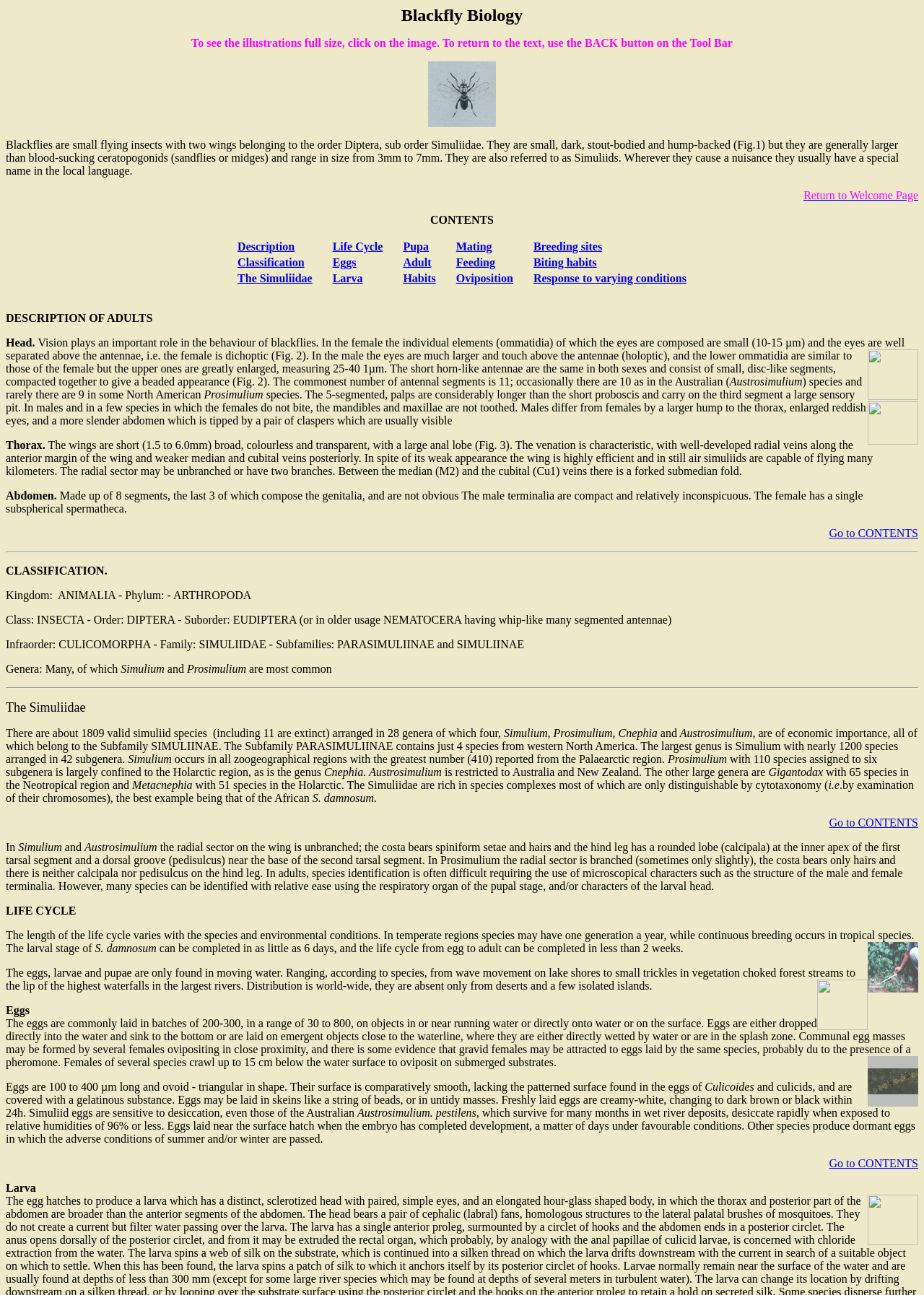What is the purpose of the link 'Return to Welcome Page'?
From the screenshot, supply a one-word or short-phrase answer.

To go back to the welcome page